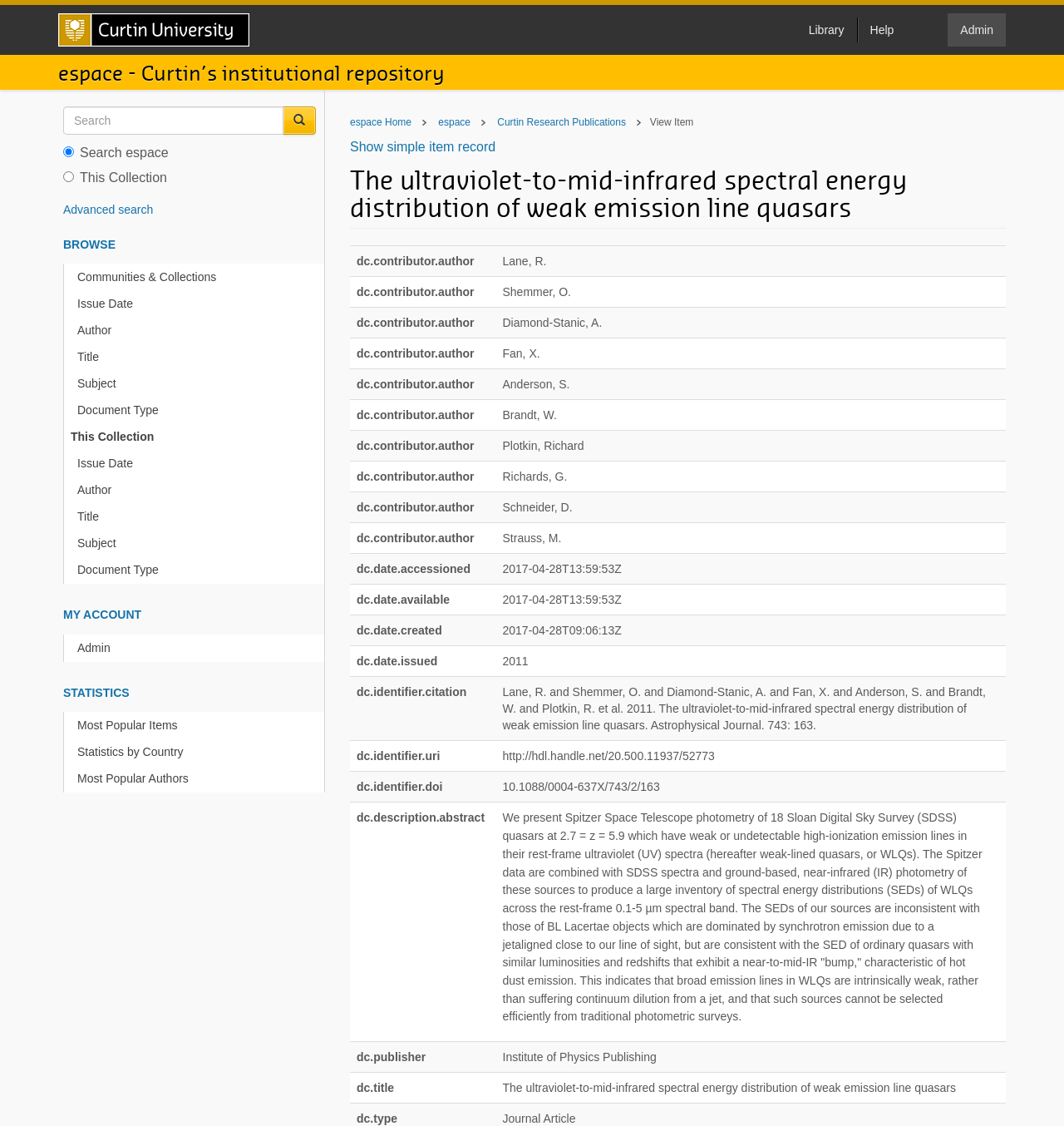What is the name of the institutional repository?
Examine the screenshot and reply with a single word or phrase.

espace